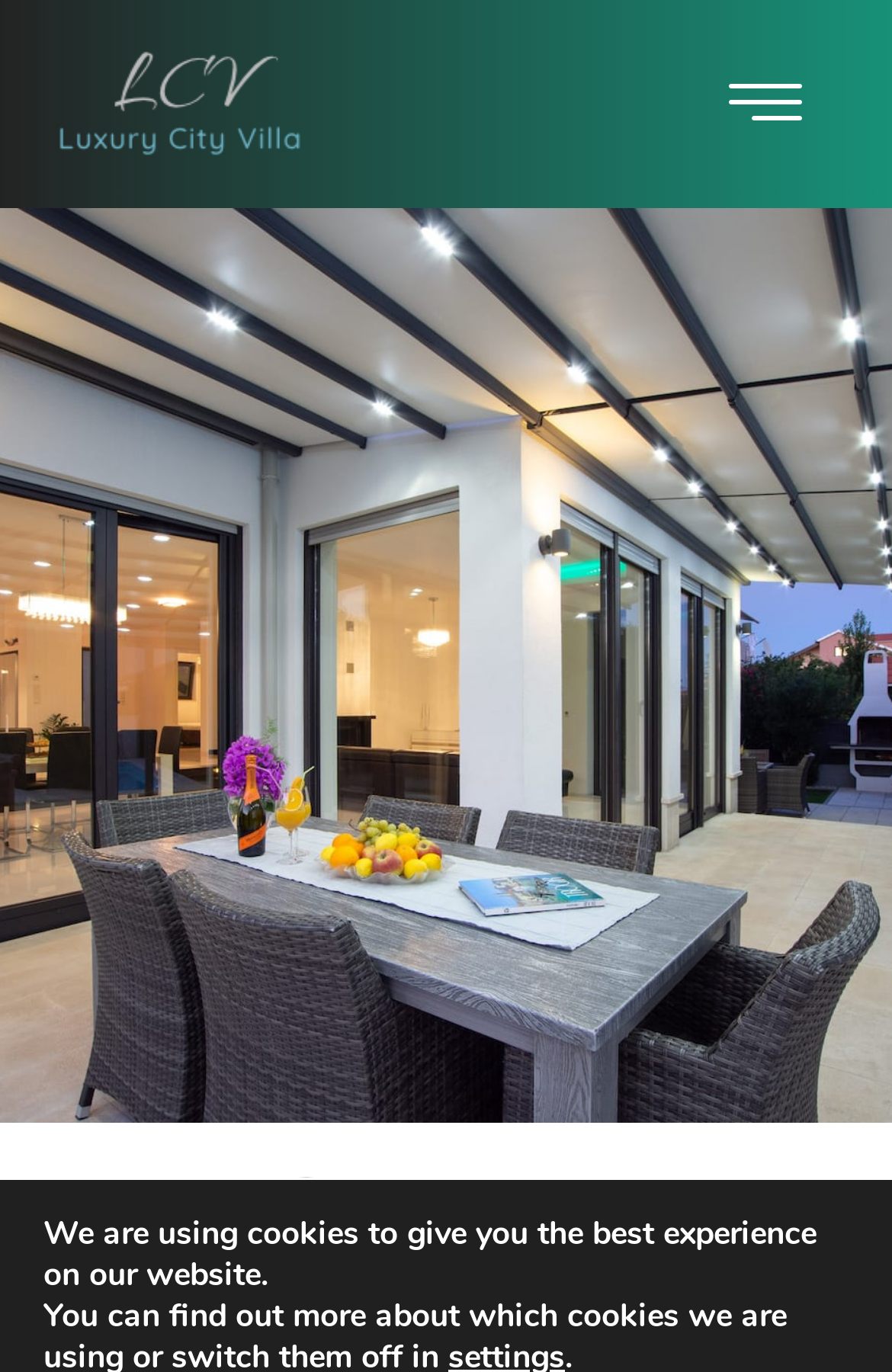Locate the bounding box coordinates of the UI element described by: "Go to Top". Provide the coordinates as four float numbers between 0 and 1, formatted as [left, top, right, bottom].

None